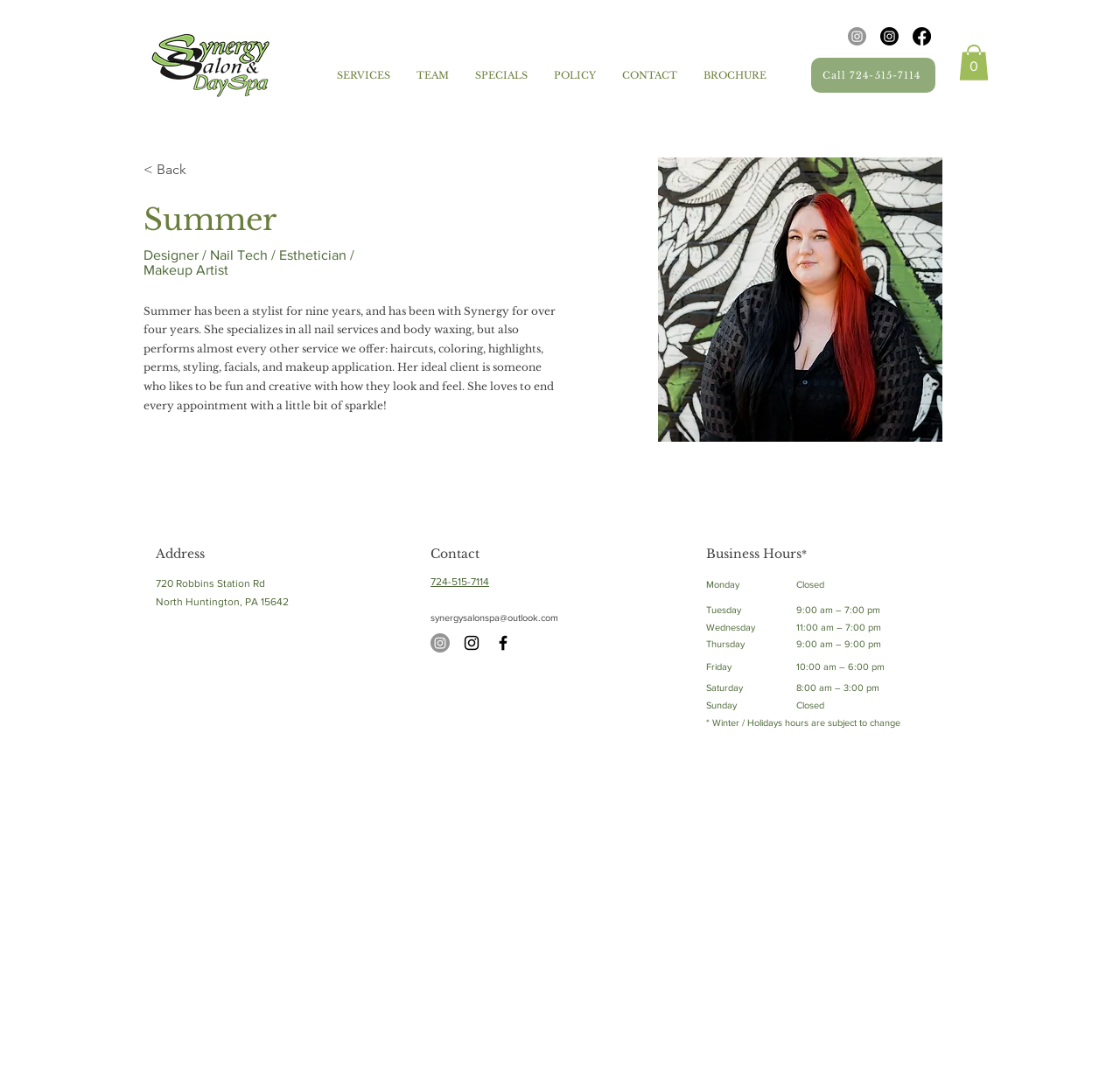For the given element description SPECIALS, determine the bounding box coordinates of the UI element. The coordinates should follow the format (top-left x, top-left y, bottom-right x, bottom-right y) and be within the range of 0 to 1.

[0.412, 0.05, 0.483, 0.091]